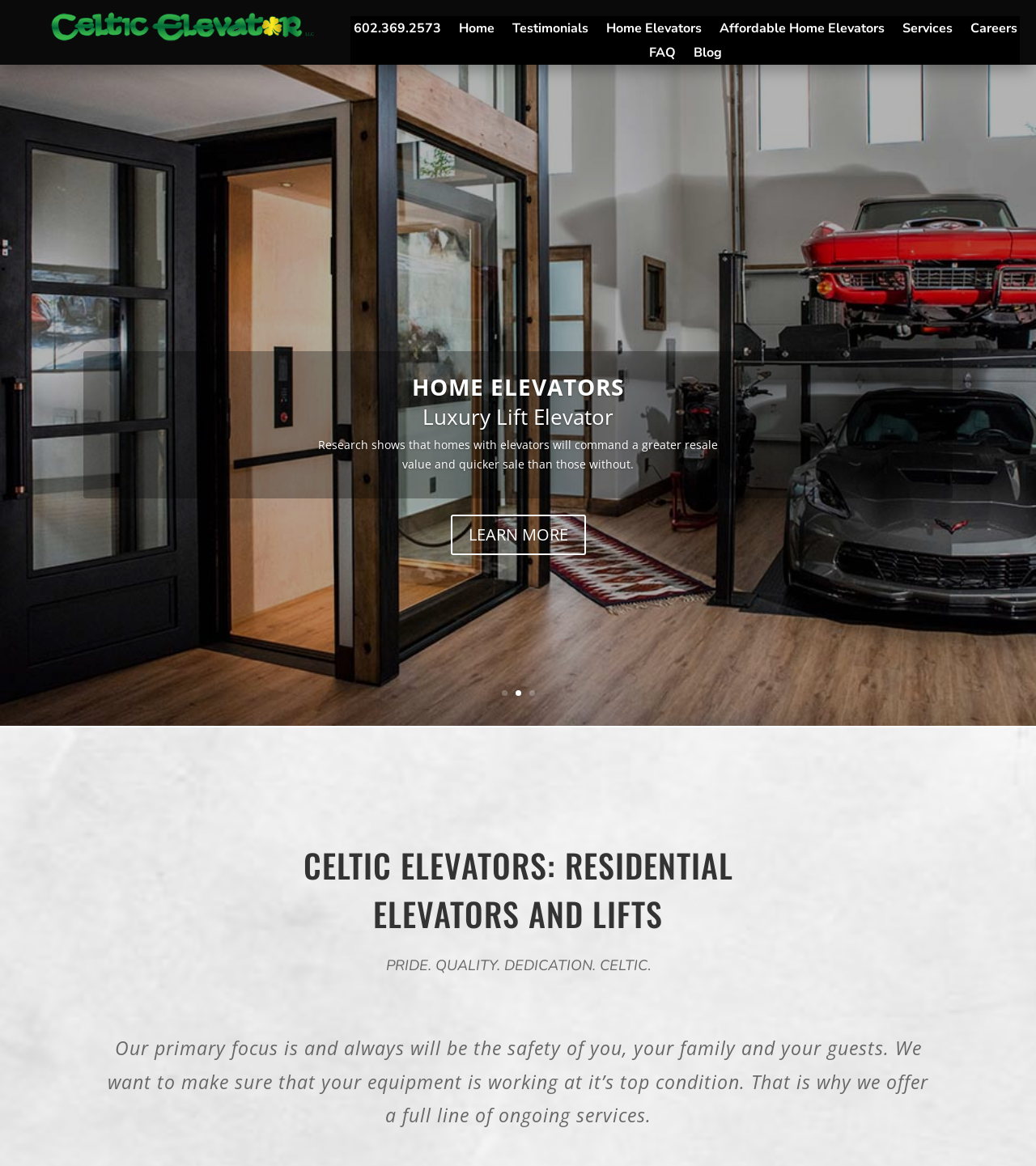Please determine the bounding box coordinates for the element that should be clicked to follow these instructions: "Click the 'LEARN MORE' button".

[0.435, 0.441, 0.565, 0.476]